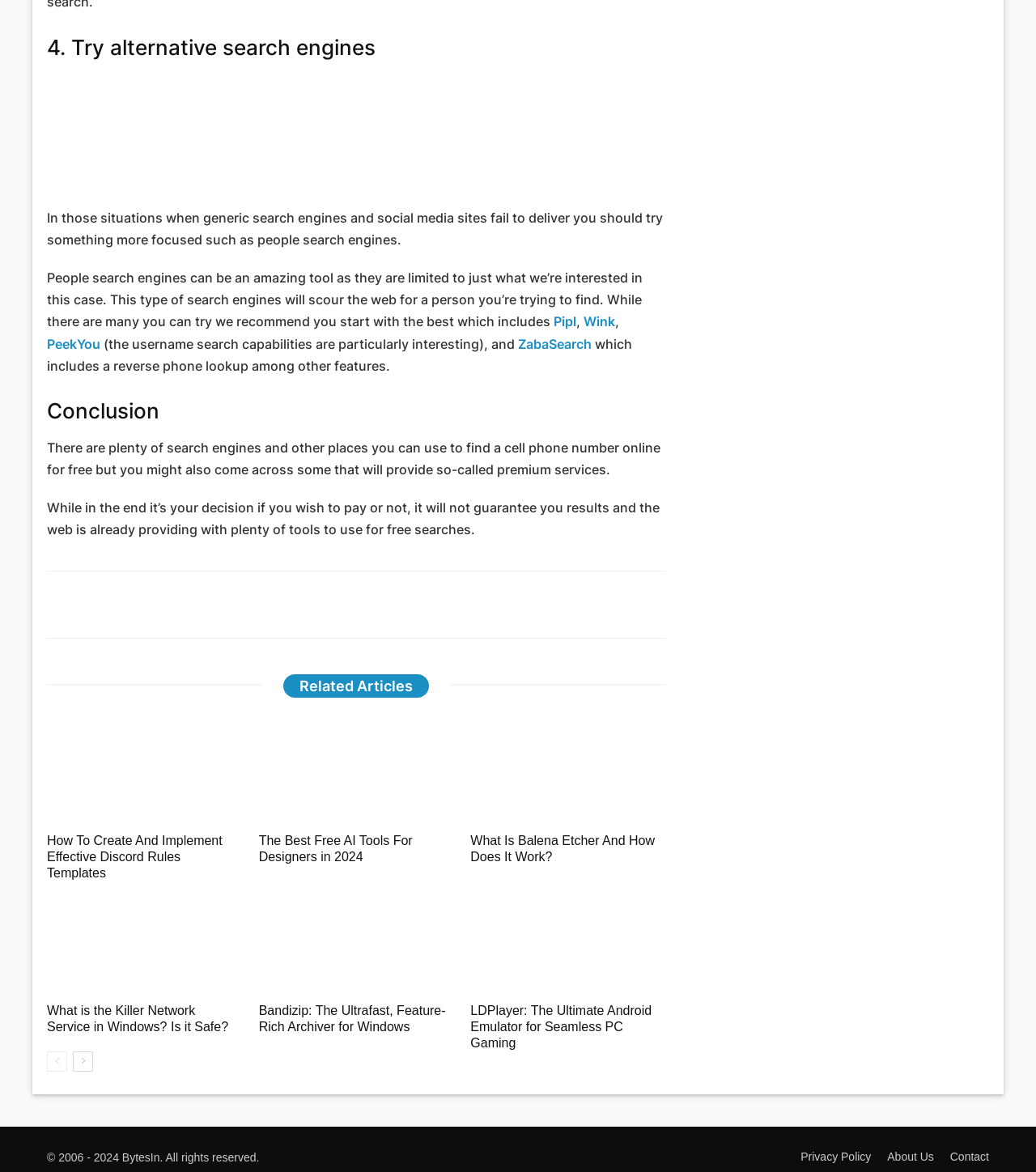Identify the bounding box coordinates of the section that should be clicked to achieve the task described: "Check the Privacy Policy".

[0.773, 0.981, 0.841, 0.993]